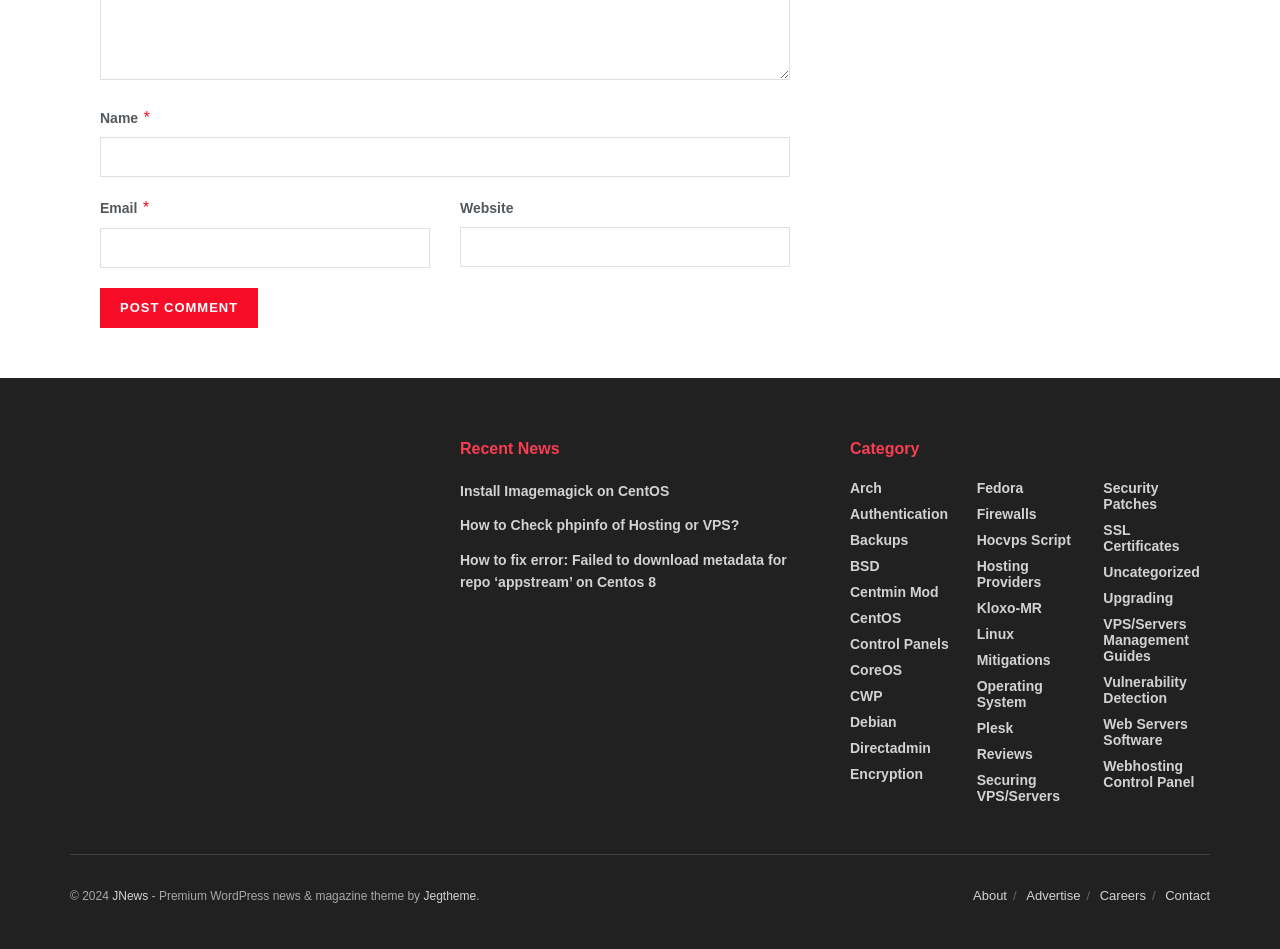How many categories are listed on the webpage?
Could you answer the question with a detailed and thorough explanation?

The webpage lists multiple categories, including Arch, Authentication, Backups, BSD, Centmin Mod, CentOS, Control Panels, CoreOS, CWP, Debian, Directadmin, Encryption, Fedora, Firewalls, Hocvps Script, Hosting Providers, Kloxo-MR, Linux, Mitigations, Operating System, Plesk, Reviews, Securing VPS/Servers, Security Patches, SSL Certificates, Uncategorized, Upgrading, VPS/Servers Management Guides, Vulnerability Detection, Web Servers Software, and Webhosting Control Panel.